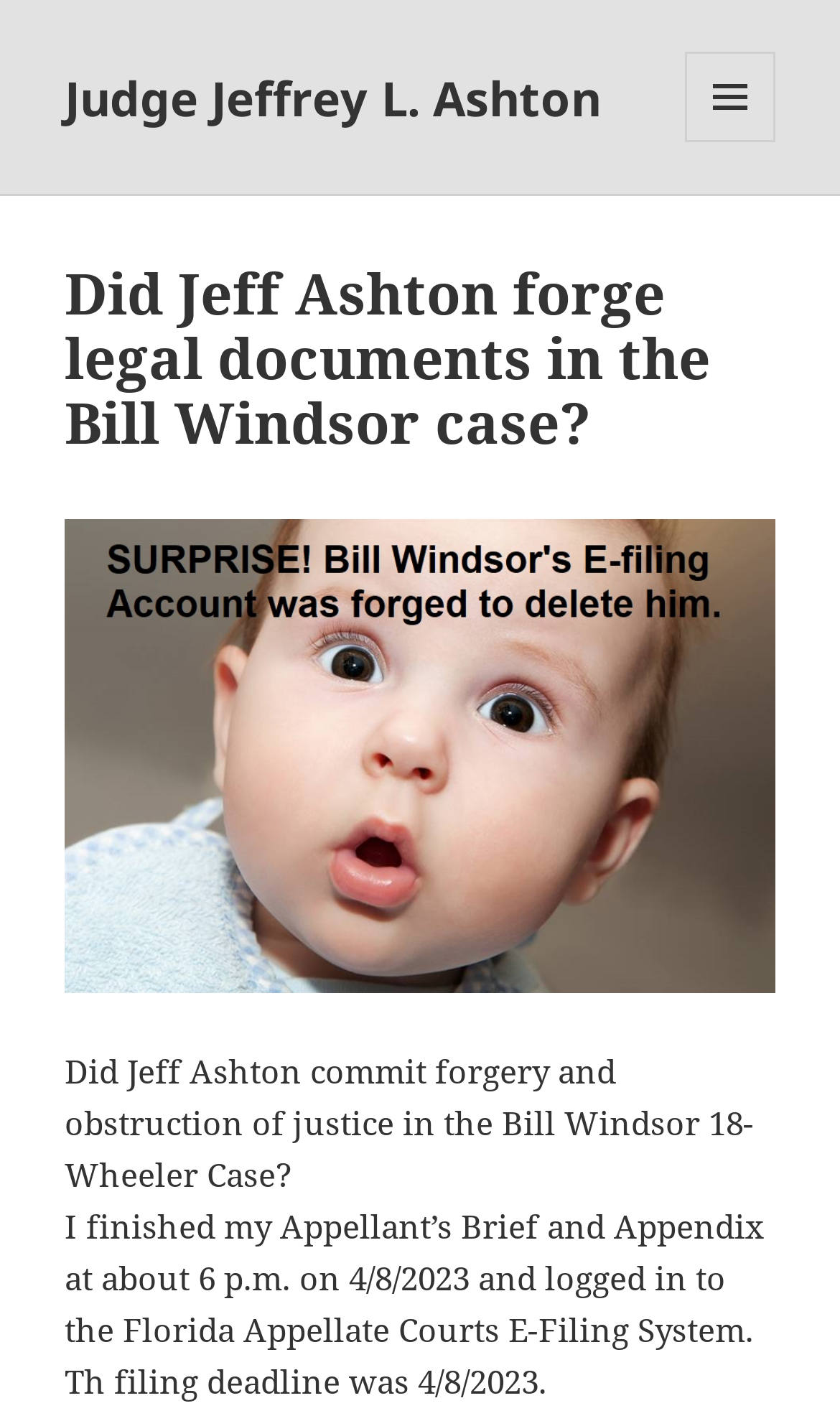What is the name of the judge mentioned?
Examine the webpage screenshot and provide an in-depth answer to the question.

The name of the judge mentioned is Jeffrey L. Ashton, which is obtained from the link element with the text 'Judge Jeffrey L. Ashton' at the top of the webpage.